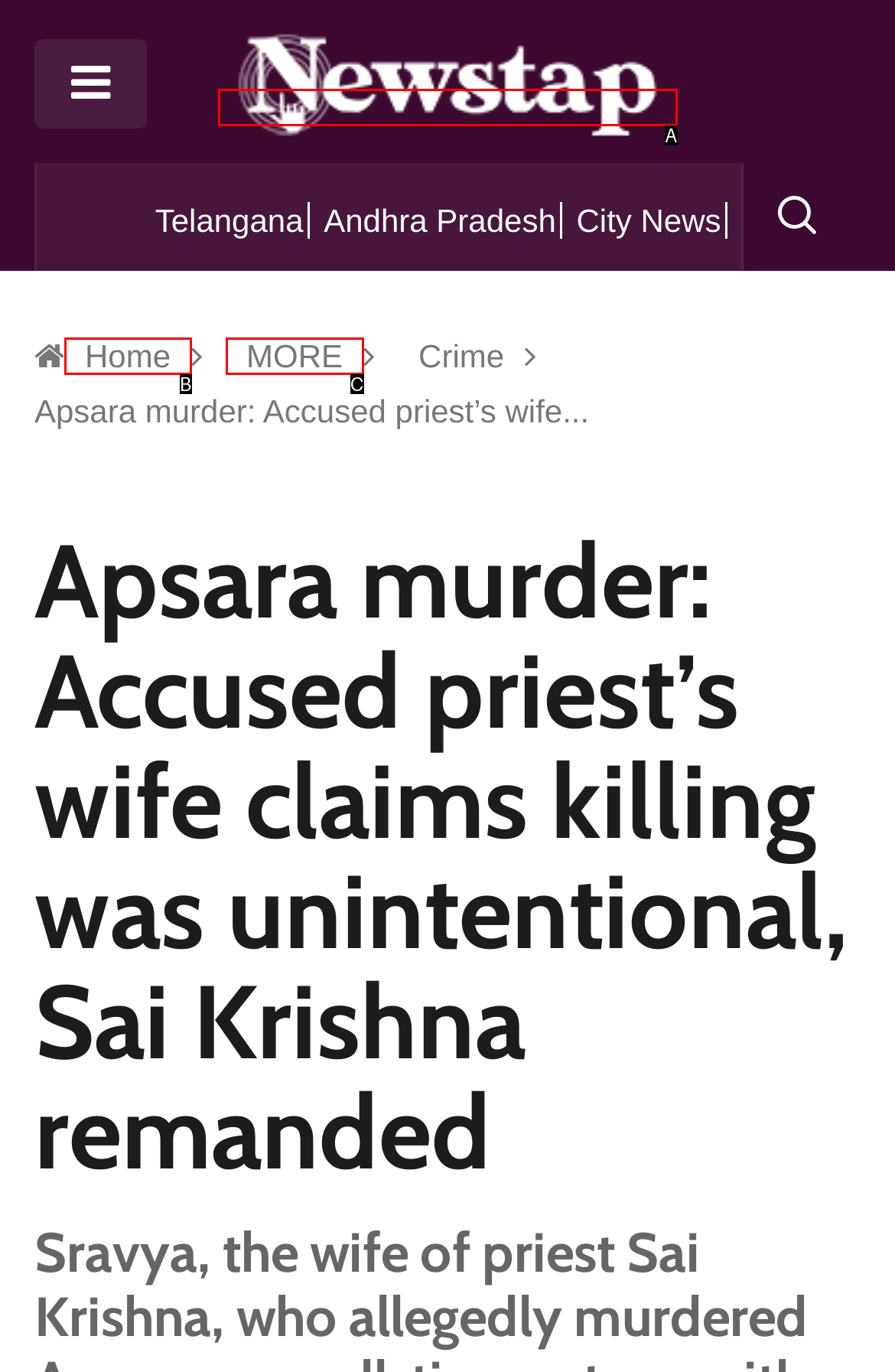Choose the HTML element that matches the description: Home
Reply with the letter of the correct option from the given choices.

B